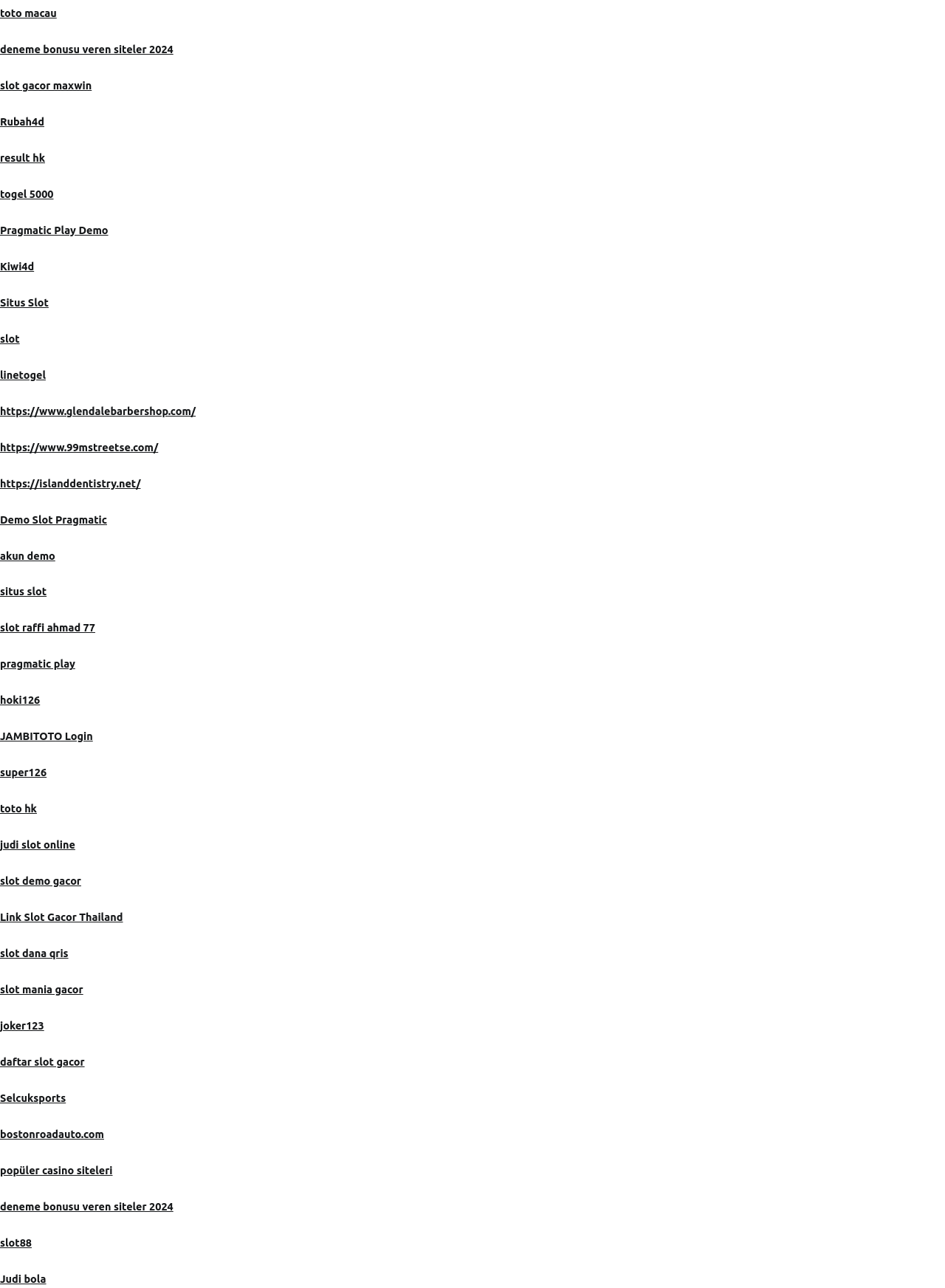Using the description "joker123", predict the bounding box of the relevant HTML element.

[0.0, 0.792, 0.047, 0.801]